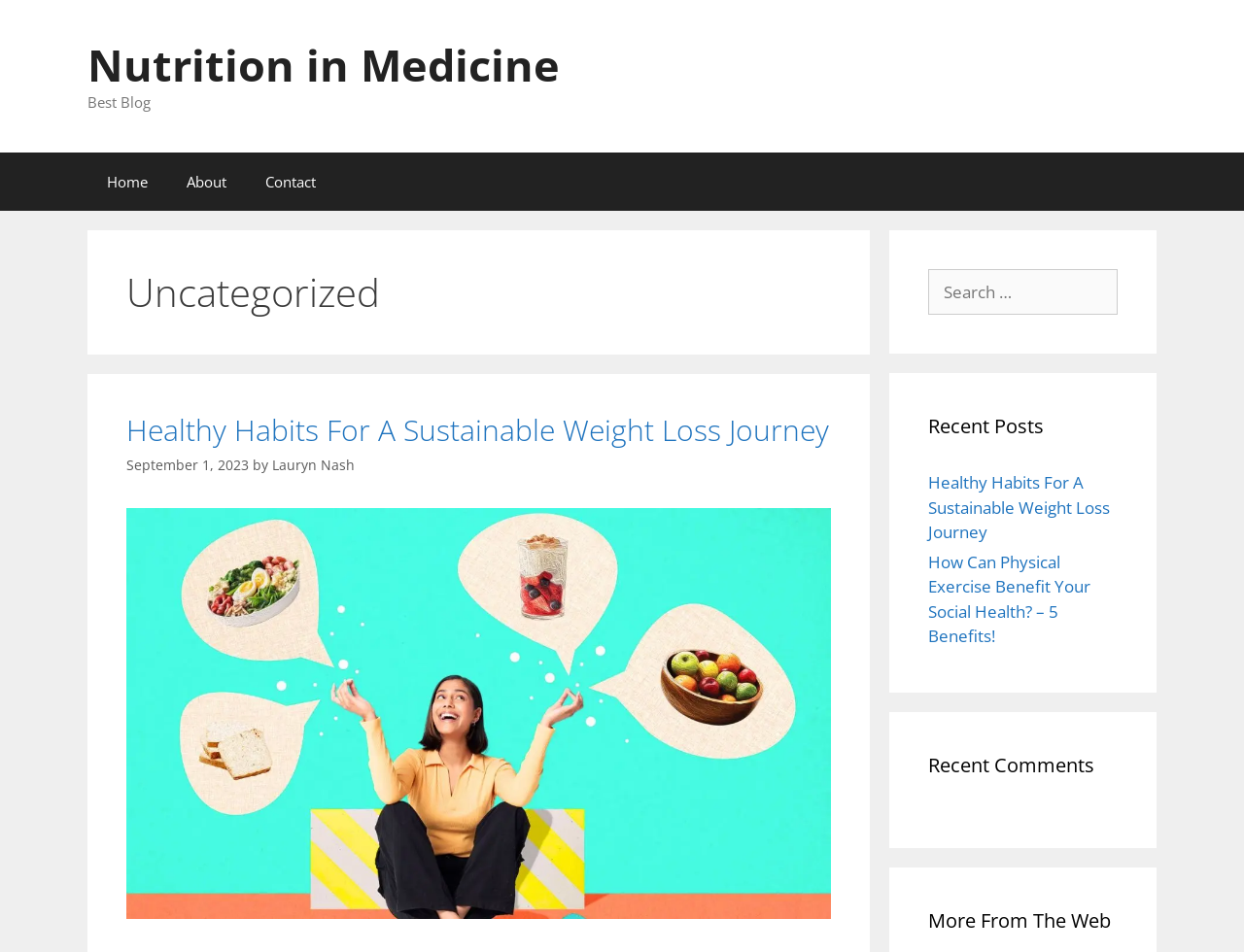Utilize the information from the image to answer the question in detail:
What is the category of the blog posts?

The category of the blog posts can be found in the content section, where it says 'Uncategorized' in a heading element.